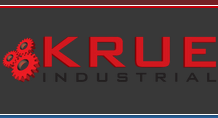Please provide a one-word or phrase answer to the question: 
What is the background color of the logo?

Dark